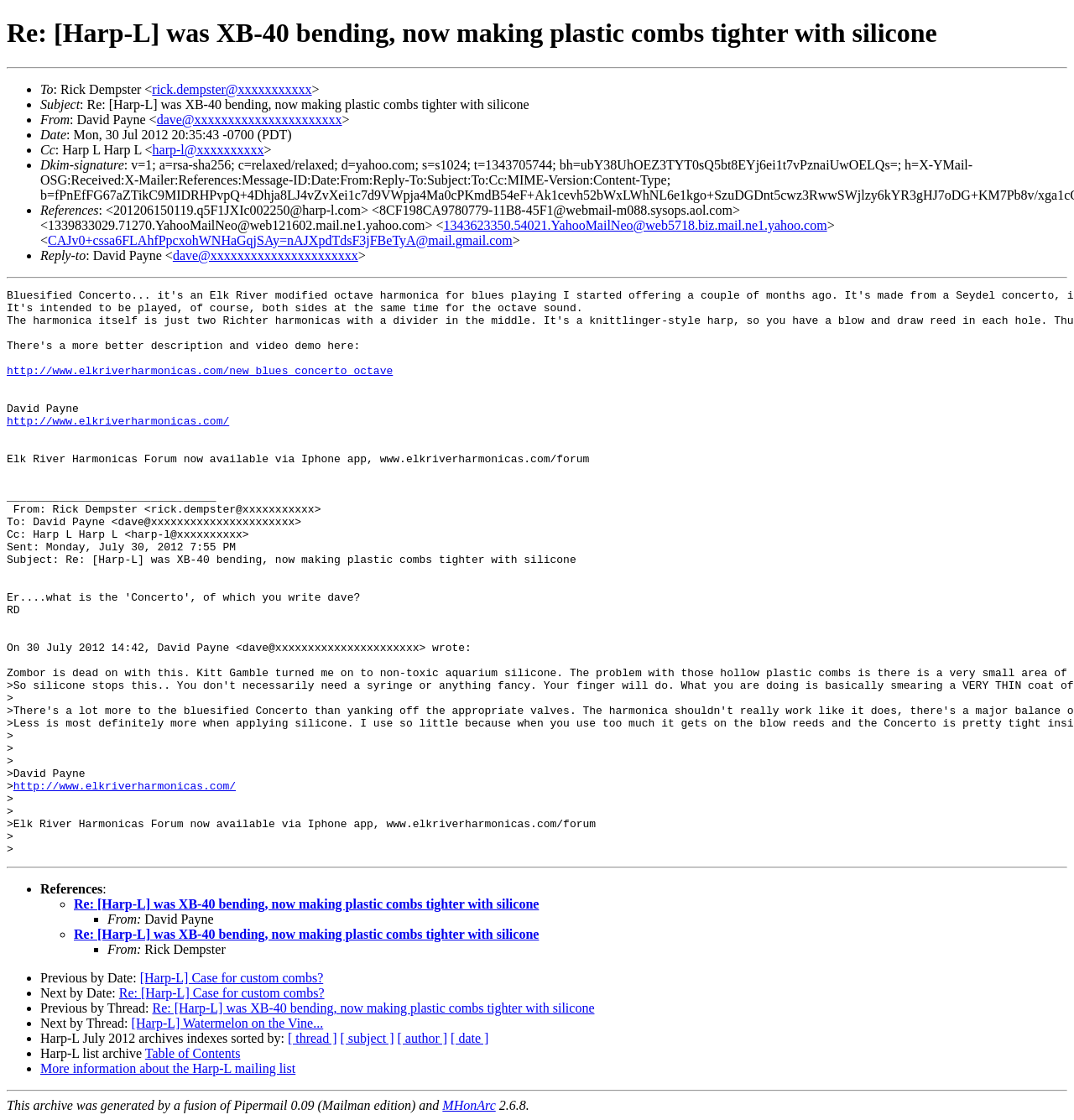What is the subject of the email?
Please answer the question as detailed as possible.

I found the 'Subject' field with the text 'Re: [Harp-L] was XB-40 bending, now making plastic combs tighter with silicone'. This is the subject of the email.